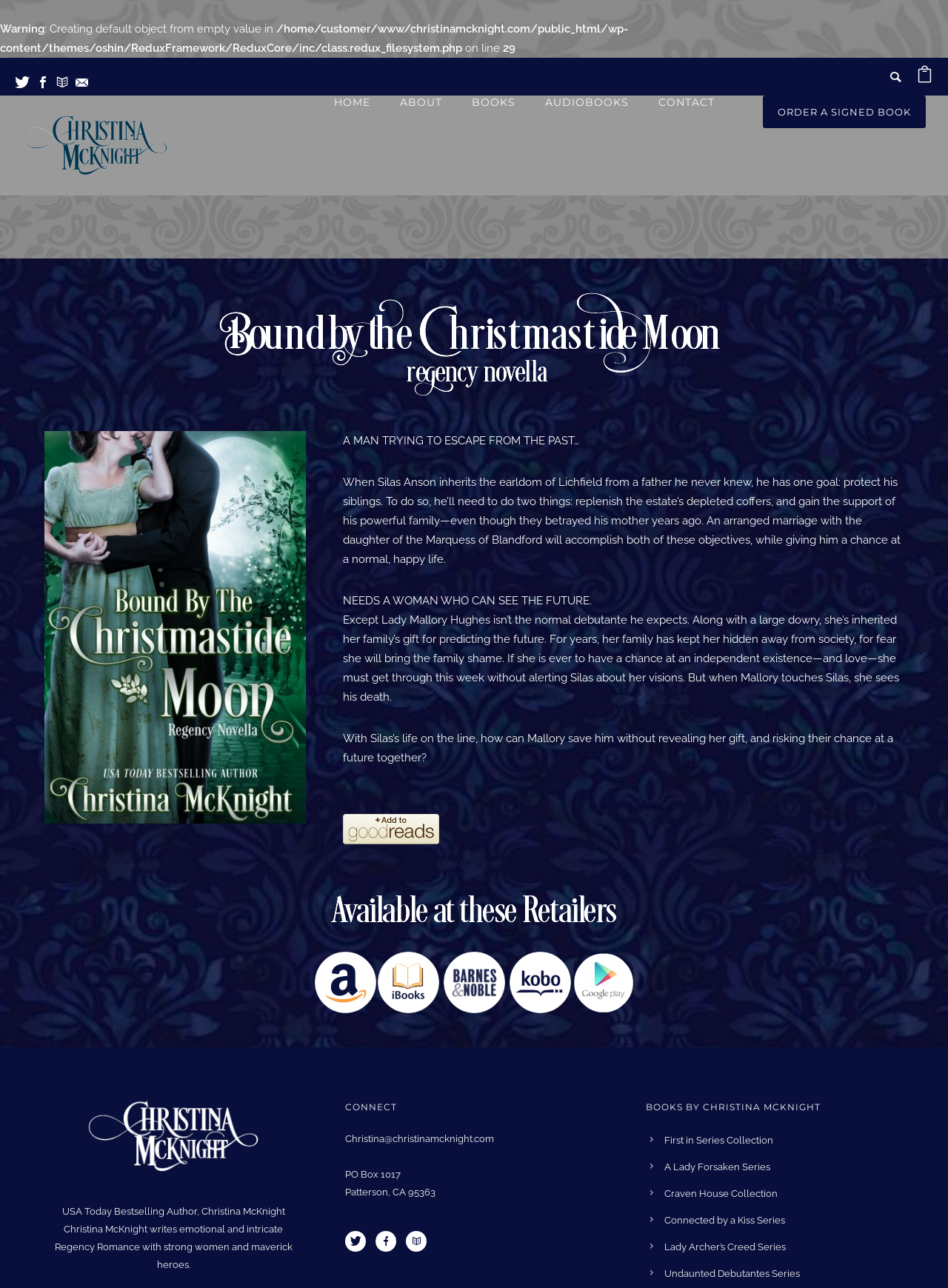Show the bounding box coordinates for the HTML element described as: "Undaunted Debutantes Series".

[0.701, 0.984, 0.844, 0.993]